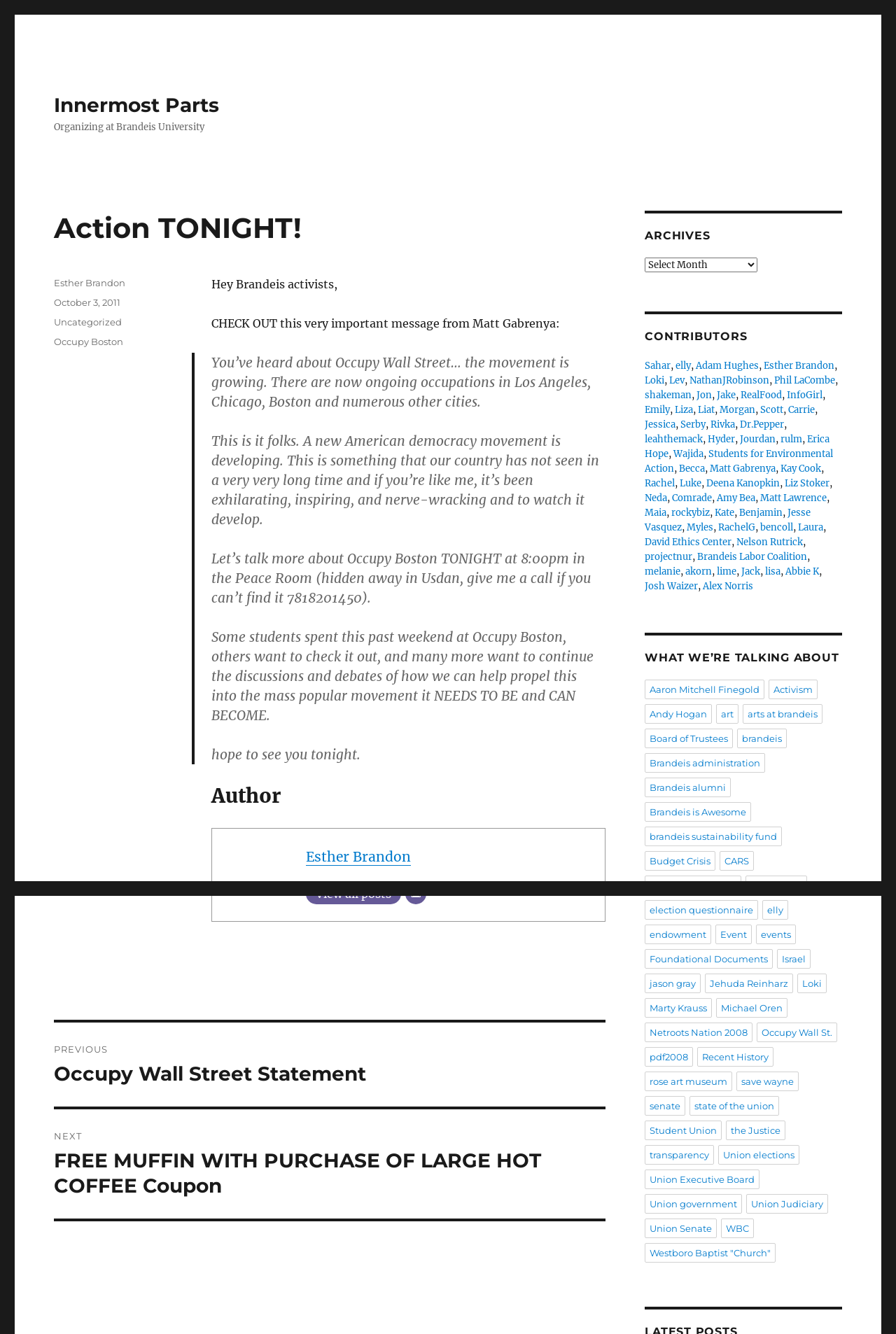What is the date of the post?
Using the information from the image, provide a comprehensive answer to the question.

The date of the post is October 3, 2011, which can be found in the footer section of the webpage, where it says 'Posted on' and links to 'October 3, 2011'.